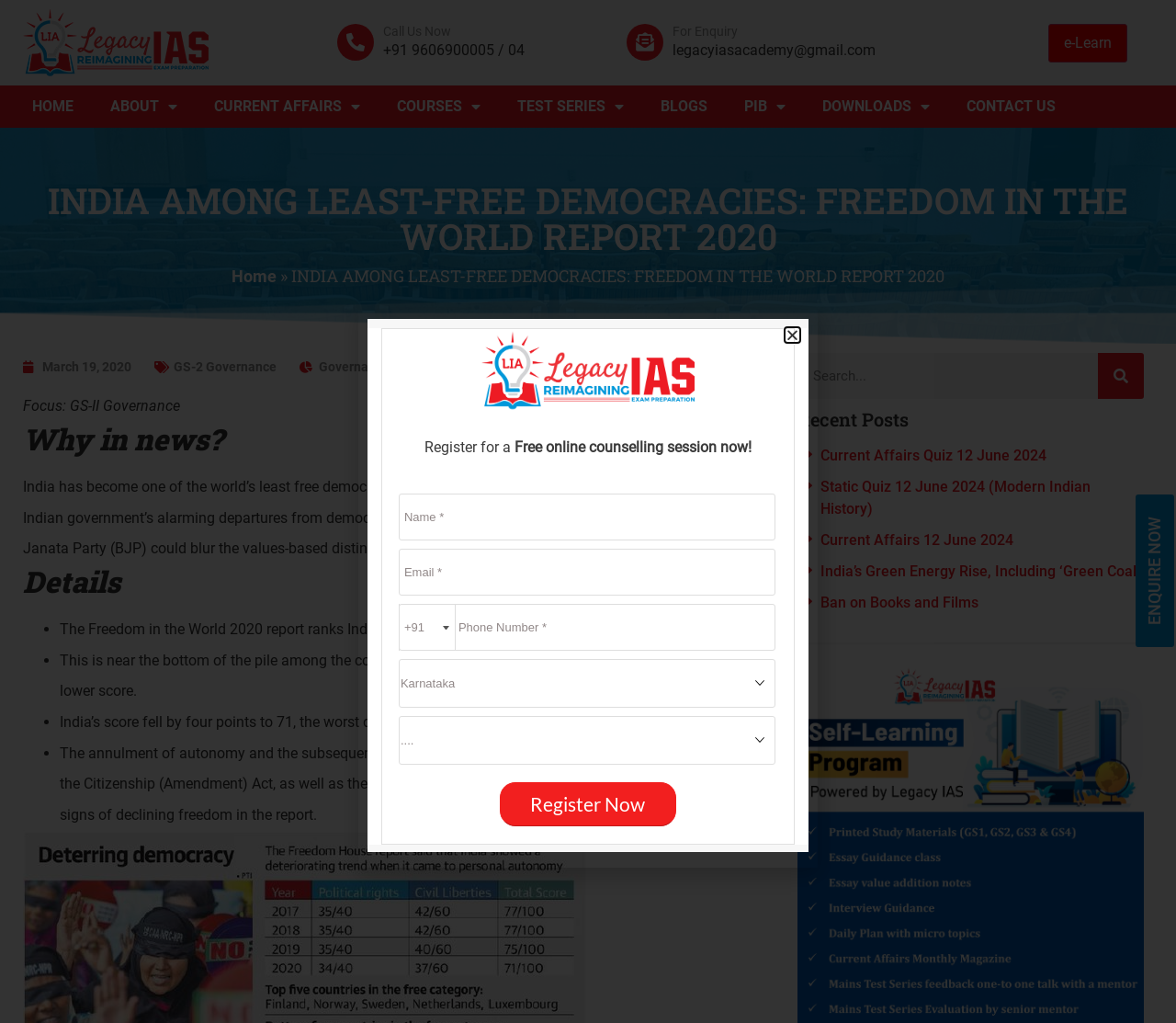Respond to the question below with a single word or phrase: What is the name of the report mentioned in the article?

Freedom in the World 2020 report